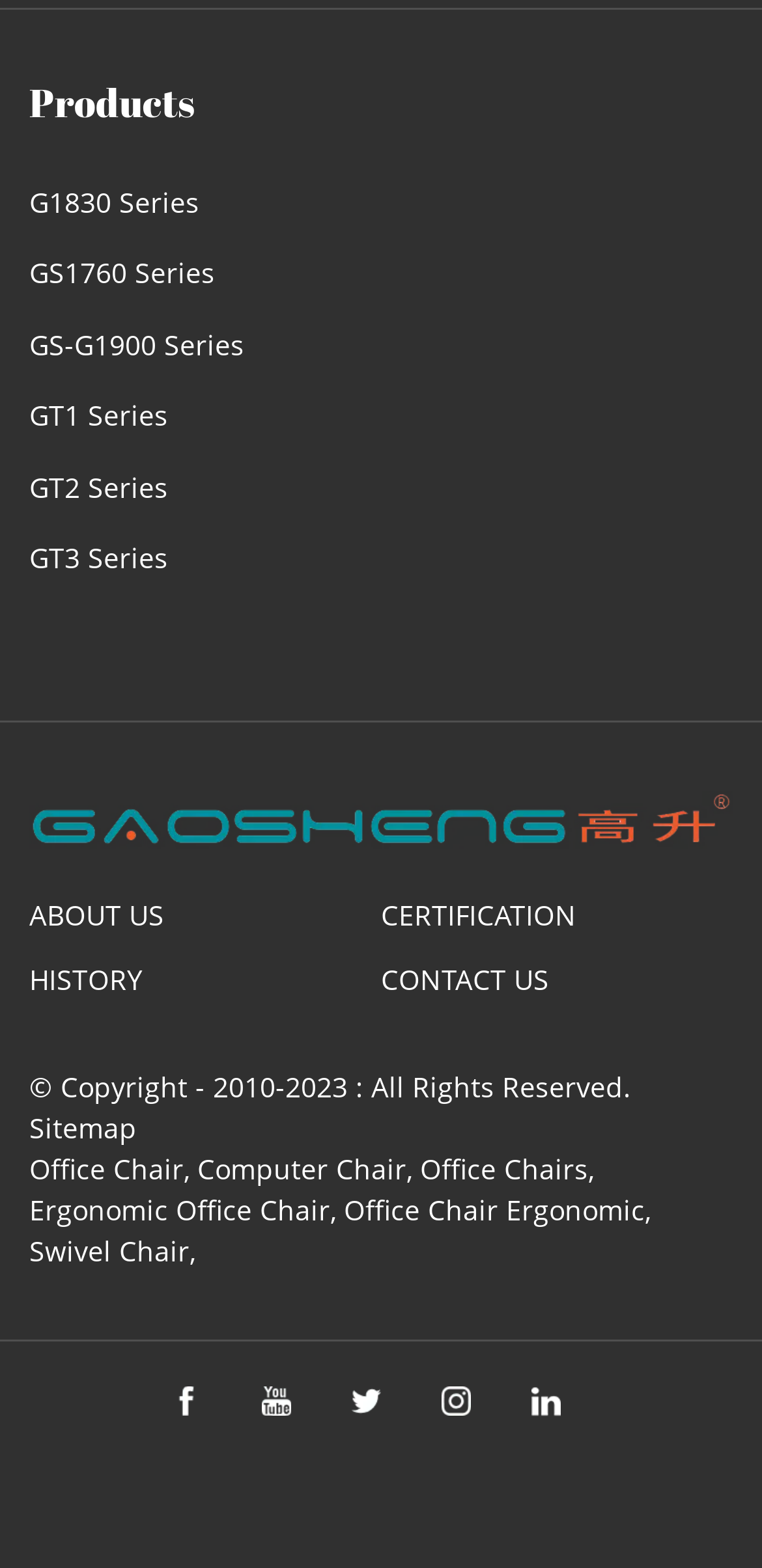Analyze the image and deliver a detailed answer to the question: What is the purpose of the links at the bottom of the webpage?

The links at the bottom of the webpage, such as 'ABOUT US', 'CERTIFICATION', 'HISTORY', and 'CONTACT US', seem to be navigation links that allow users to access different sections of the website. They are not related to the products listed above, but rather provide information about the company.